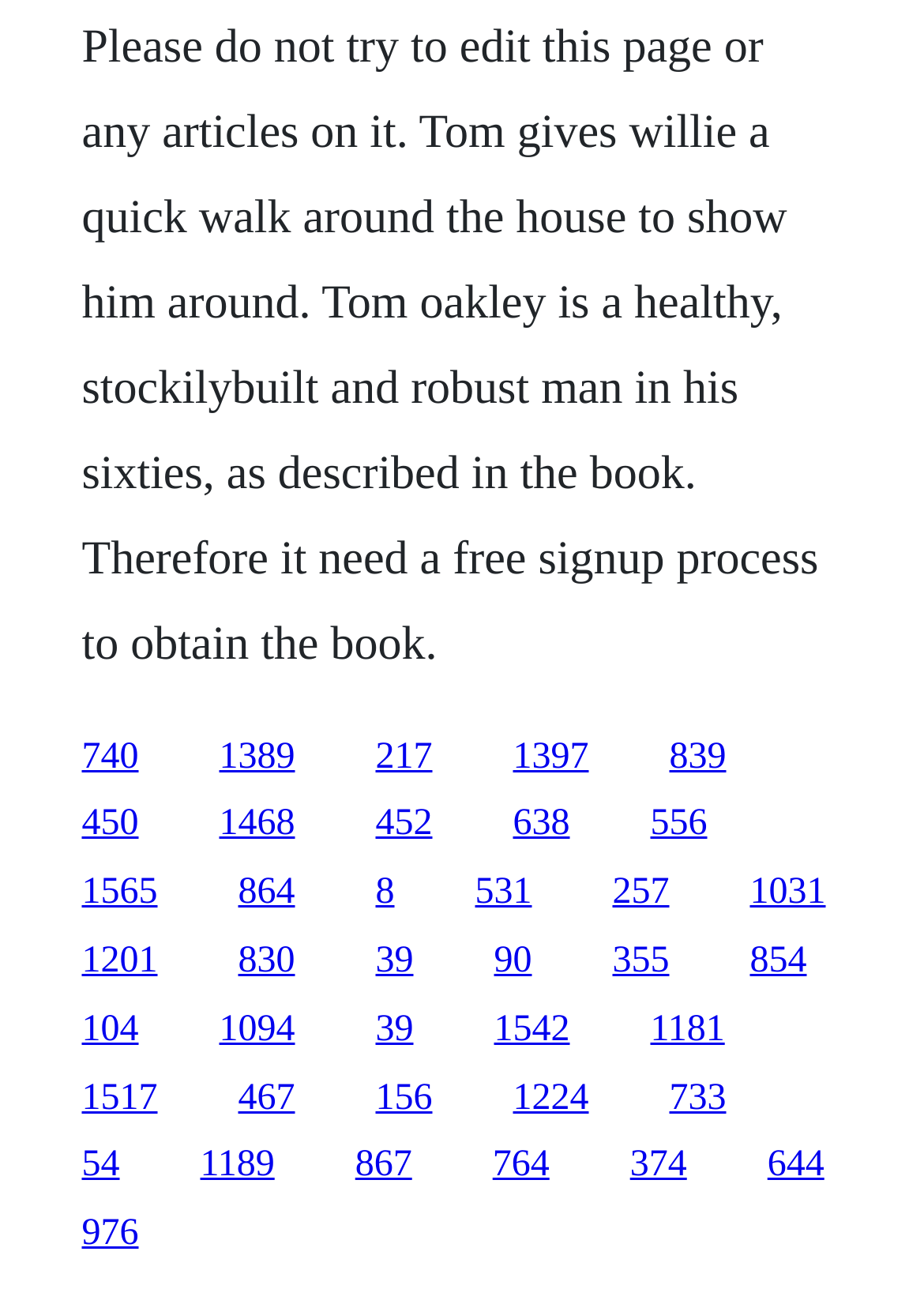Please locate the bounding box coordinates for the element that should be clicked to achieve the following instruction: "click the first link". Ensure the coordinates are given as four float numbers between 0 and 1, i.e., [left, top, right, bottom].

[0.088, 0.571, 0.15, 0.602]